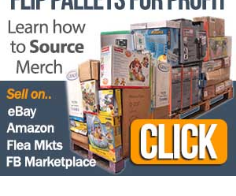What action is prompted by the 'CLICK' button?
Based on the image, respond with a single word or phrase.

Engage further with the content